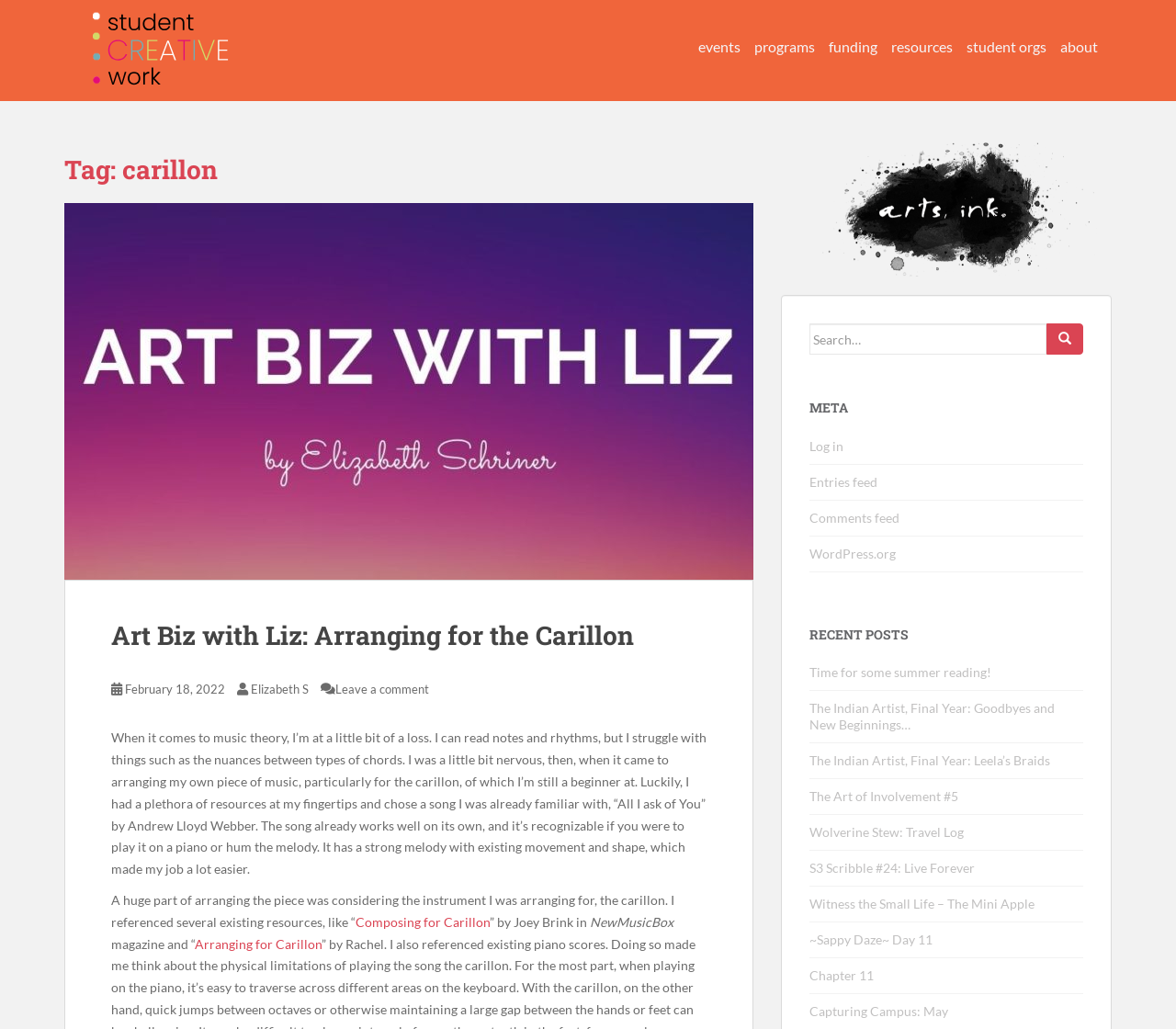What is the instrument being arranged for? Observe the screenshot and provide a one-word or short phrase answer.

carillon